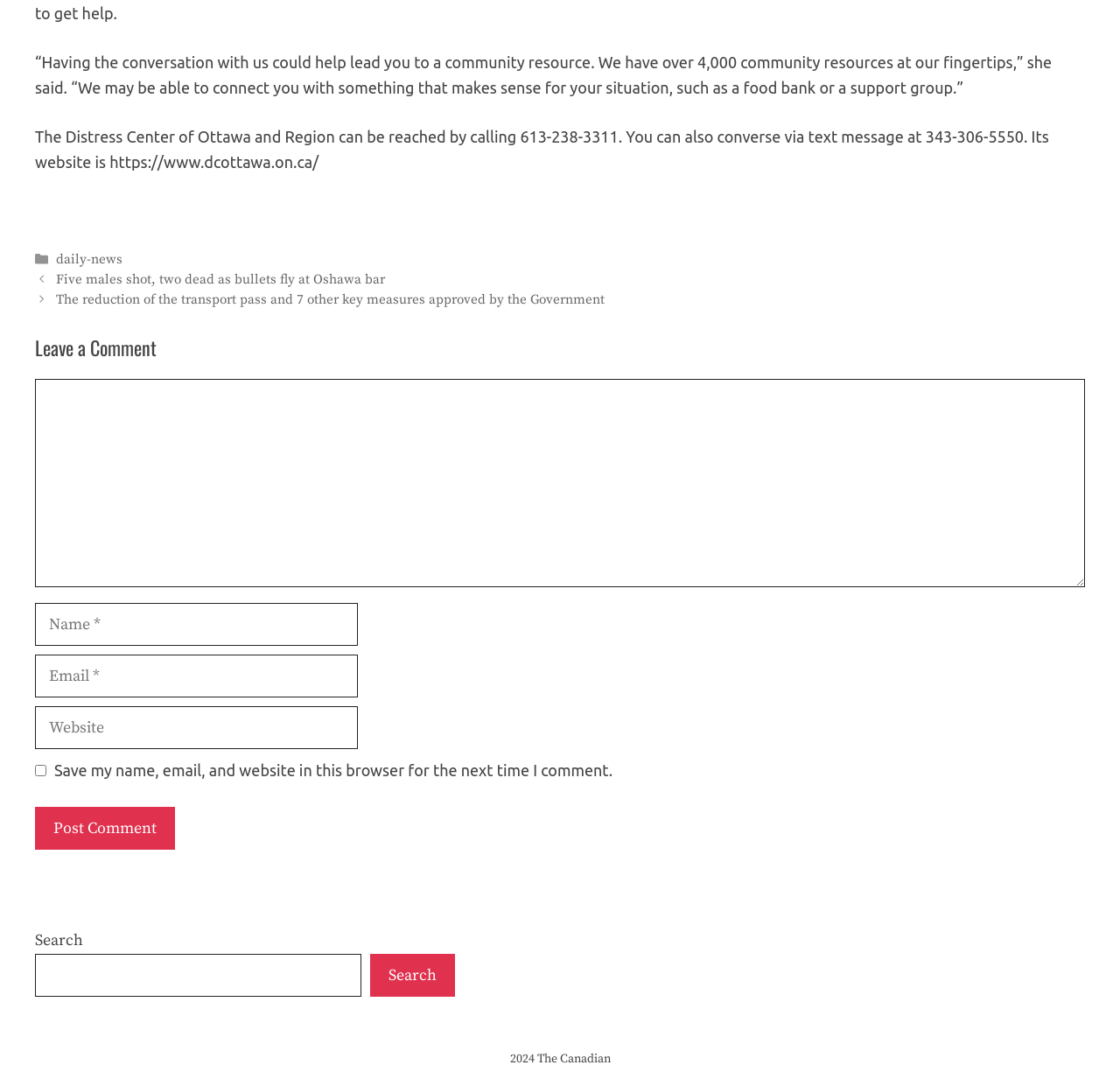Determine the bounding box coordinates of the region I should click to achieve the following instruction: "Post a comment". Ensure the bounding box coordinates are four float numbers between 0 and 1, i.e., [left, top, right, bottom].

[0.031, 0.743, 0.156, 0.782]